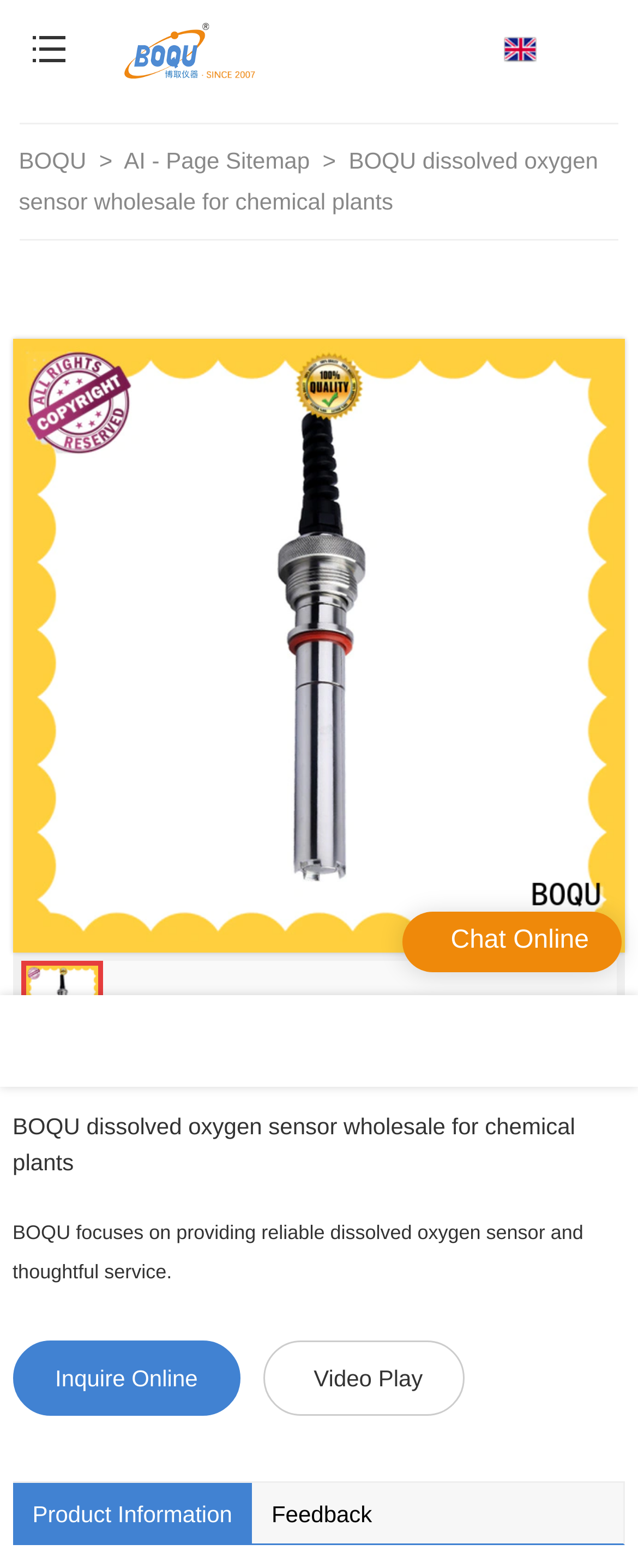Indicate the bounding box coordinates of the clickable region to achieve the following instruction: "Chat online."

[0.706, 0.591, 0.923, 0.609]